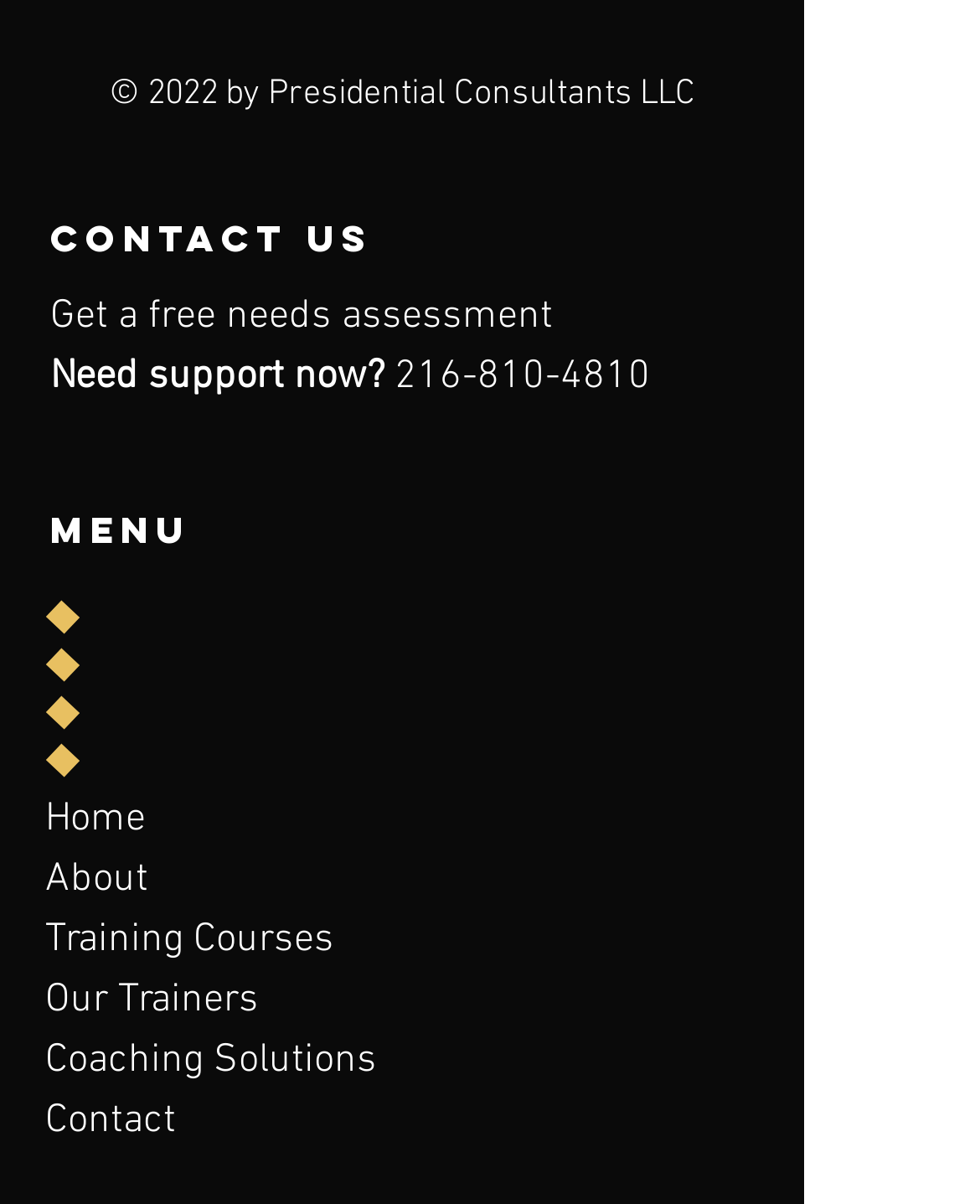What is the company name mentioned at the bottom?
Provide a detailed answer to the question, using the image to inform your response.

I found the company name 'Presidential Consultants LLC' at the bottom of the webpage, which is mentioned in the copyright notice '© 2022 by Presidential Consultants LLC'.